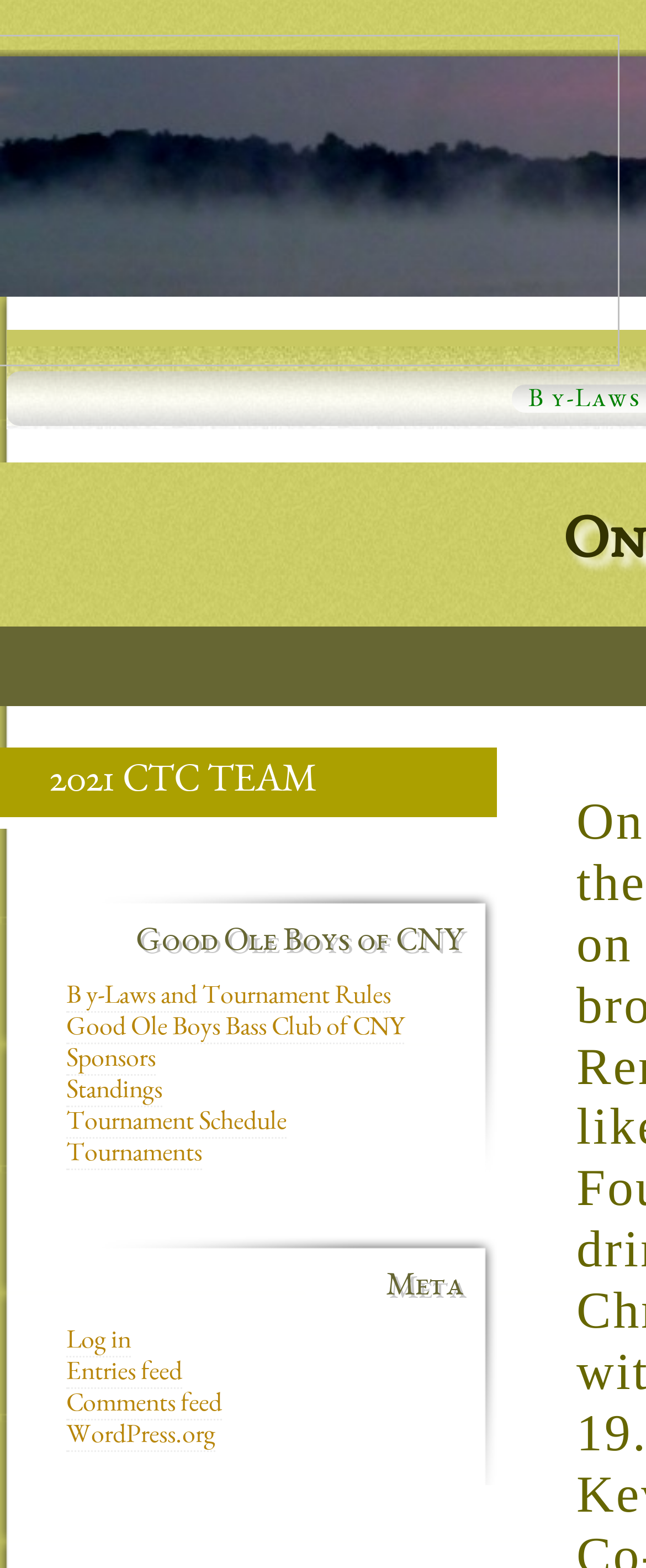What is the last item in the navigation menu?
Look at the screenshot and respond with a single word or phrase.

WordPress.org